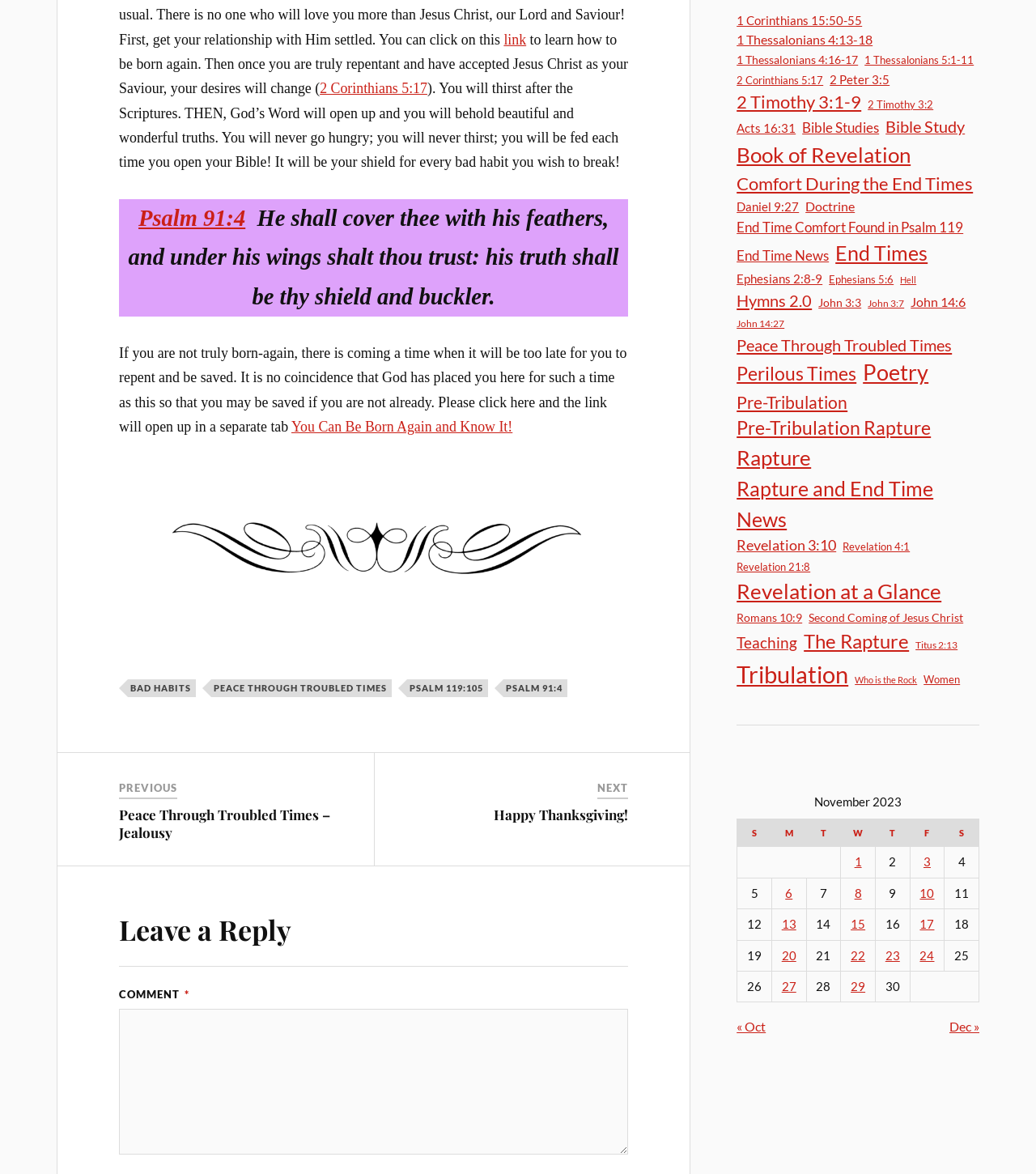Pinpoint the bounding box coordinates of the area that must be clicked to complete this instruction: "Click on 'You Can Be Born Again and Know It!' link".

[0.281, 0.357, 0.495, 0.37]